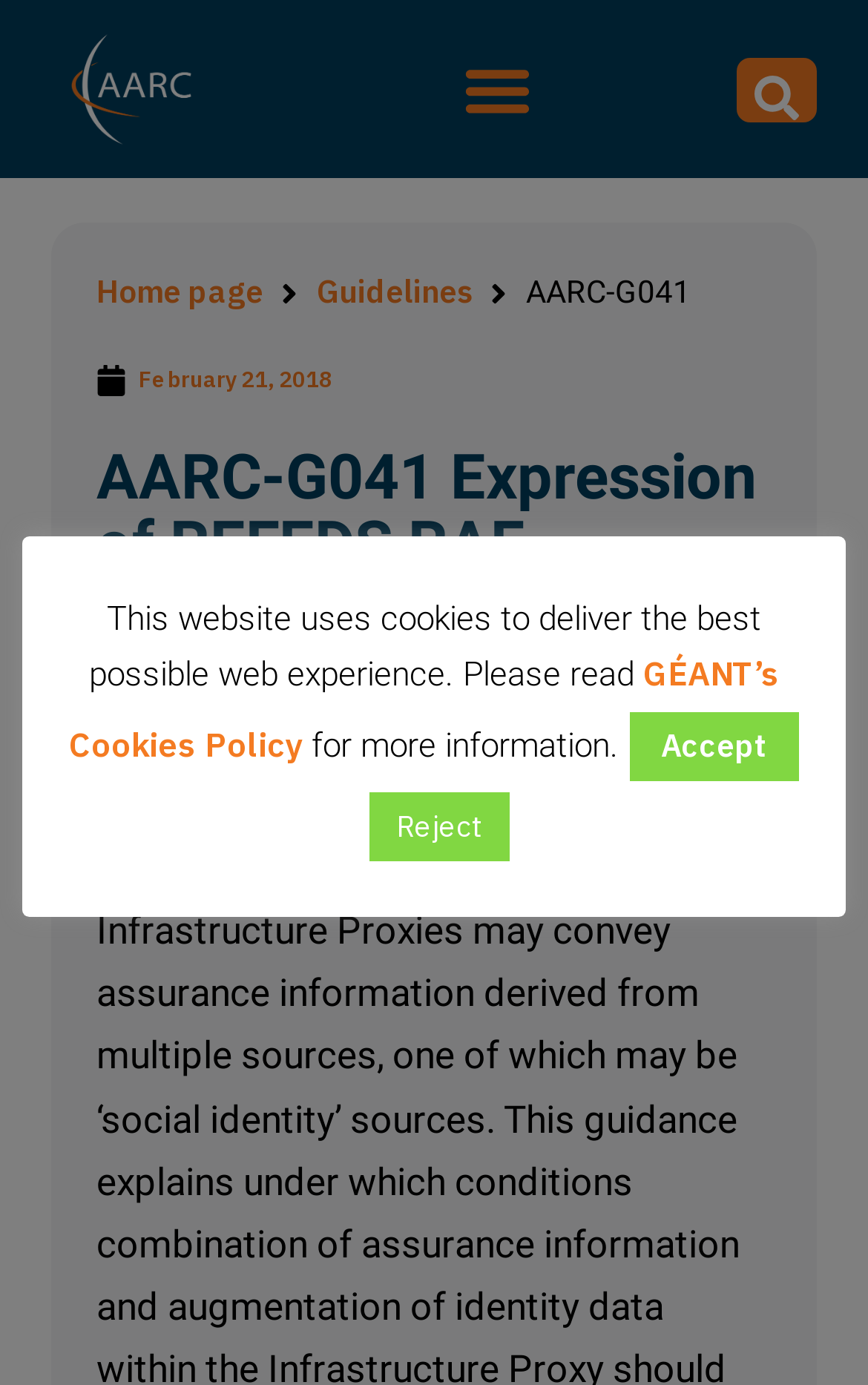What is the date mentioned on the webpage?
Relying on the image, give a concise answer in one word or a brief phrase.

February 21, 2018